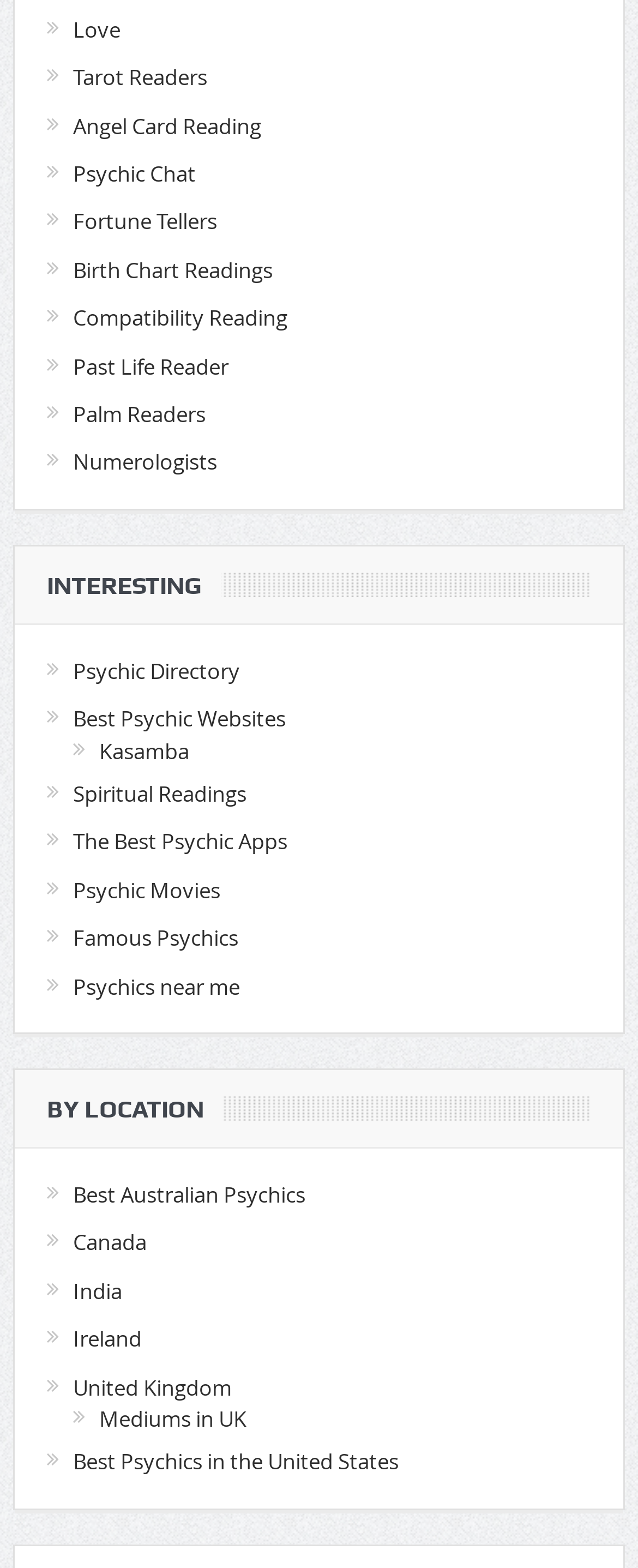Please determine the bounding box coordinates of the element's region to click in order to carry out the following instruction: "Find Psychics near me". The coordinates should be four float numbers between 0 and 1, i.e., [left, top, right, bottom].

[0.115, 0.619, 0.376, 0.638]